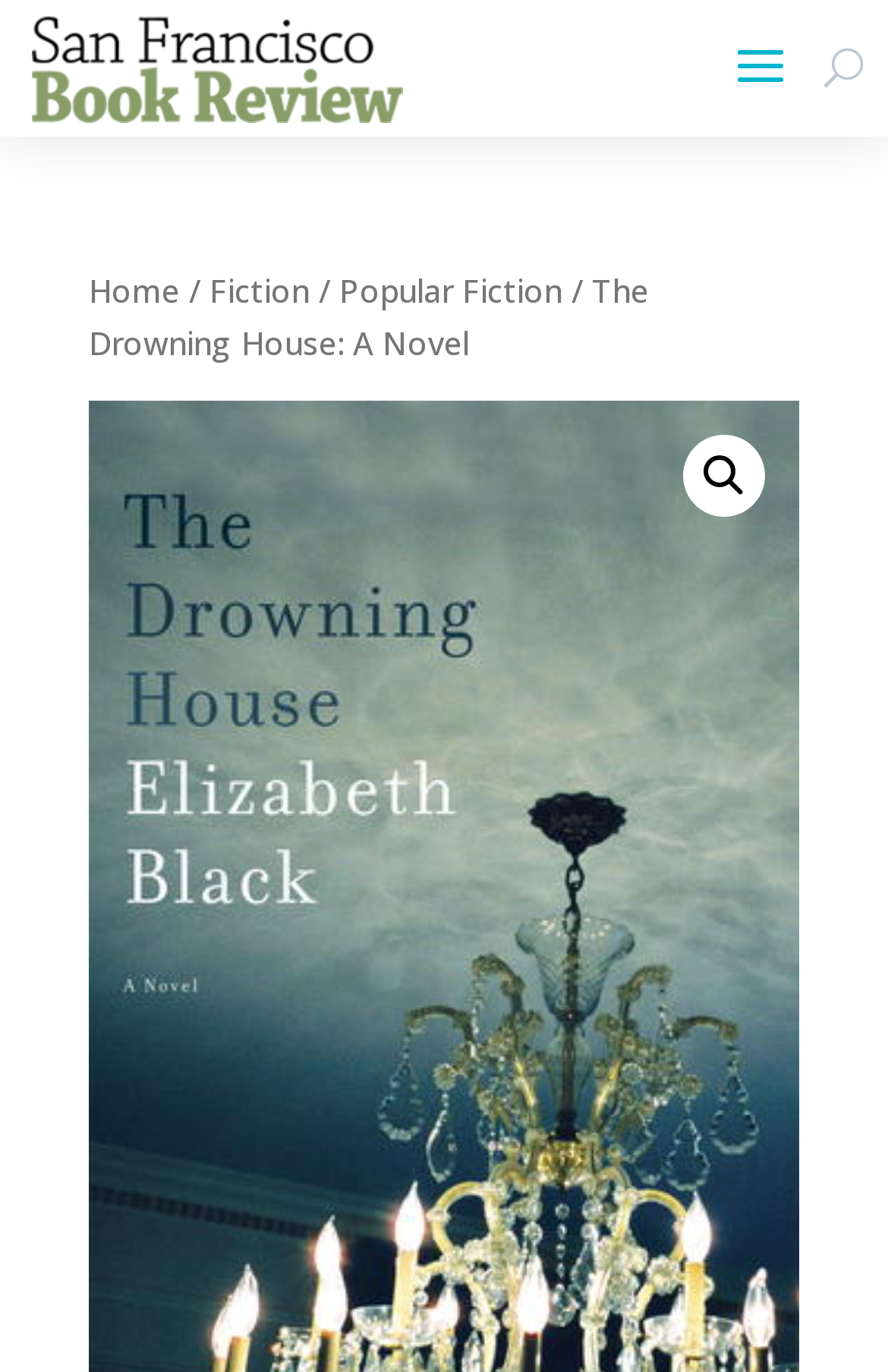Using the information in the image, give a comprehensive answer to the question: 
What is the name of the website?

I found the answer by looking at the top-left corner of the page, where the website's logo and name 'San Francisco Book Review' are displayed.